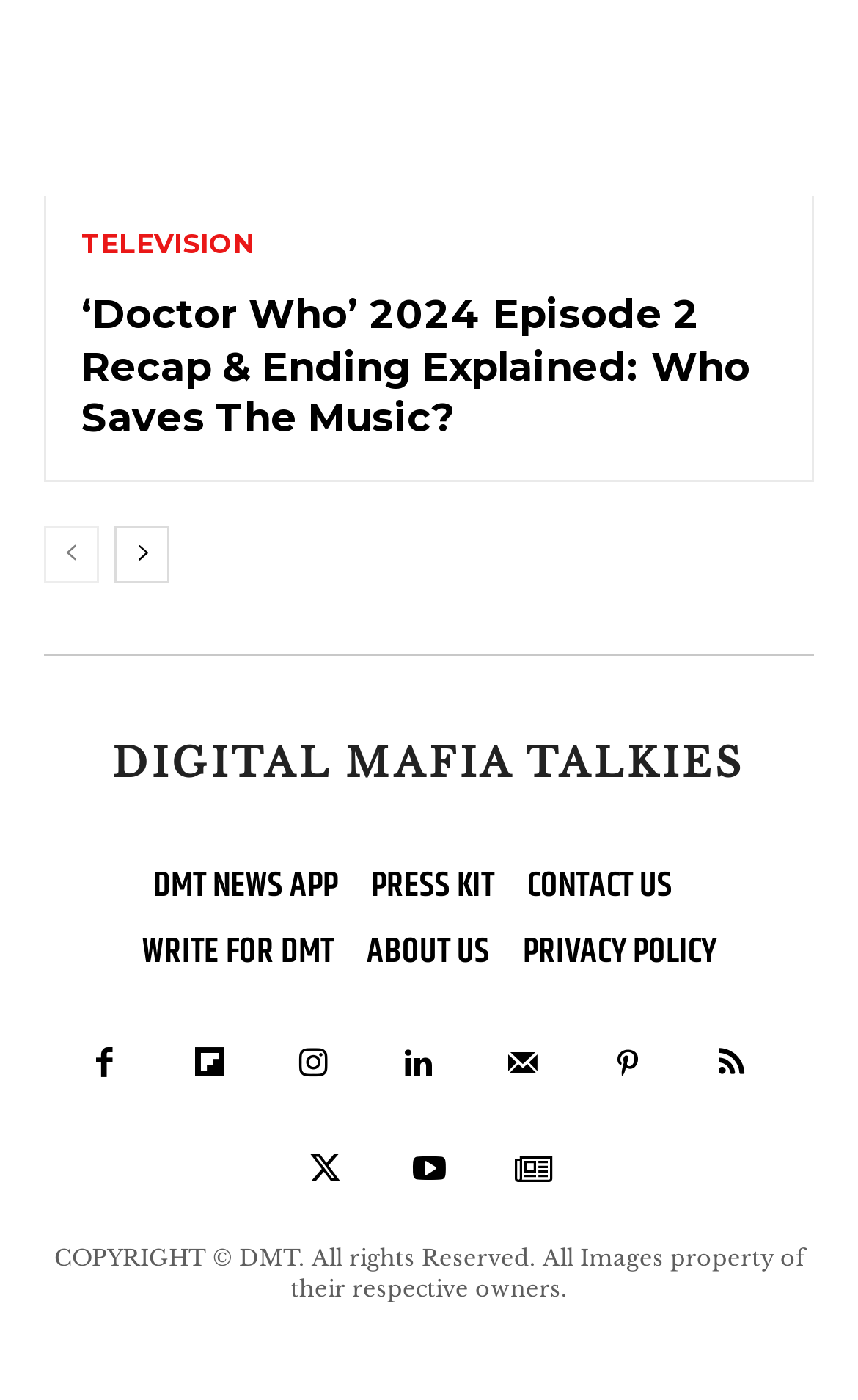Identify the bounding box coordinates of the element to click to follow this instruction: 'Click on the 'TELEVISION' link'. Ensure the coordinates are four float values between 0 and 1, provided as [left, top, right, bottom].

[0.095, 0.165, 0.297, 0.184]